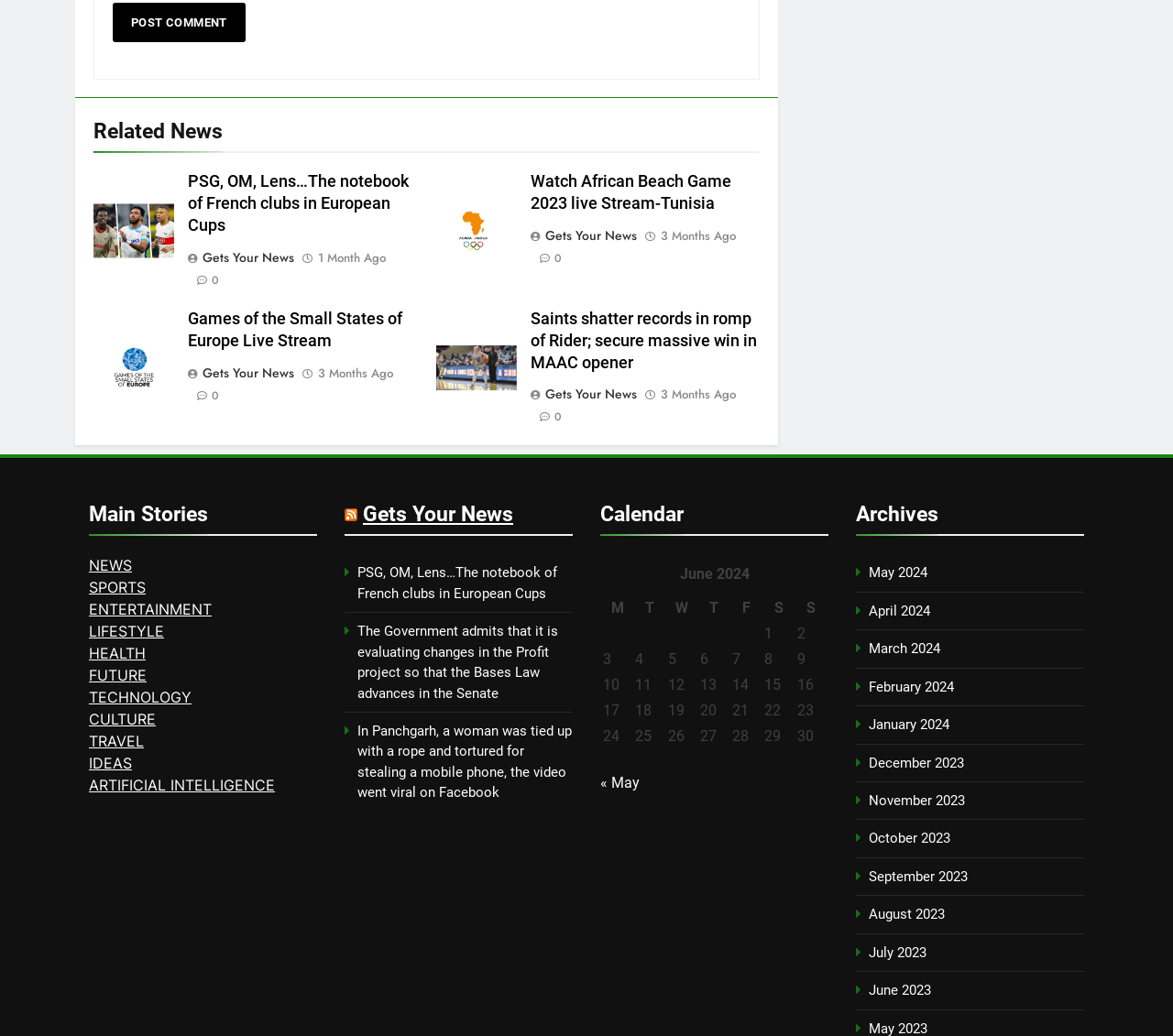Respond to the following query with just one word or a short phrase: 
What is the title of the first article?

PSG, OM, Lens…The notebook of French clubs in European Cups